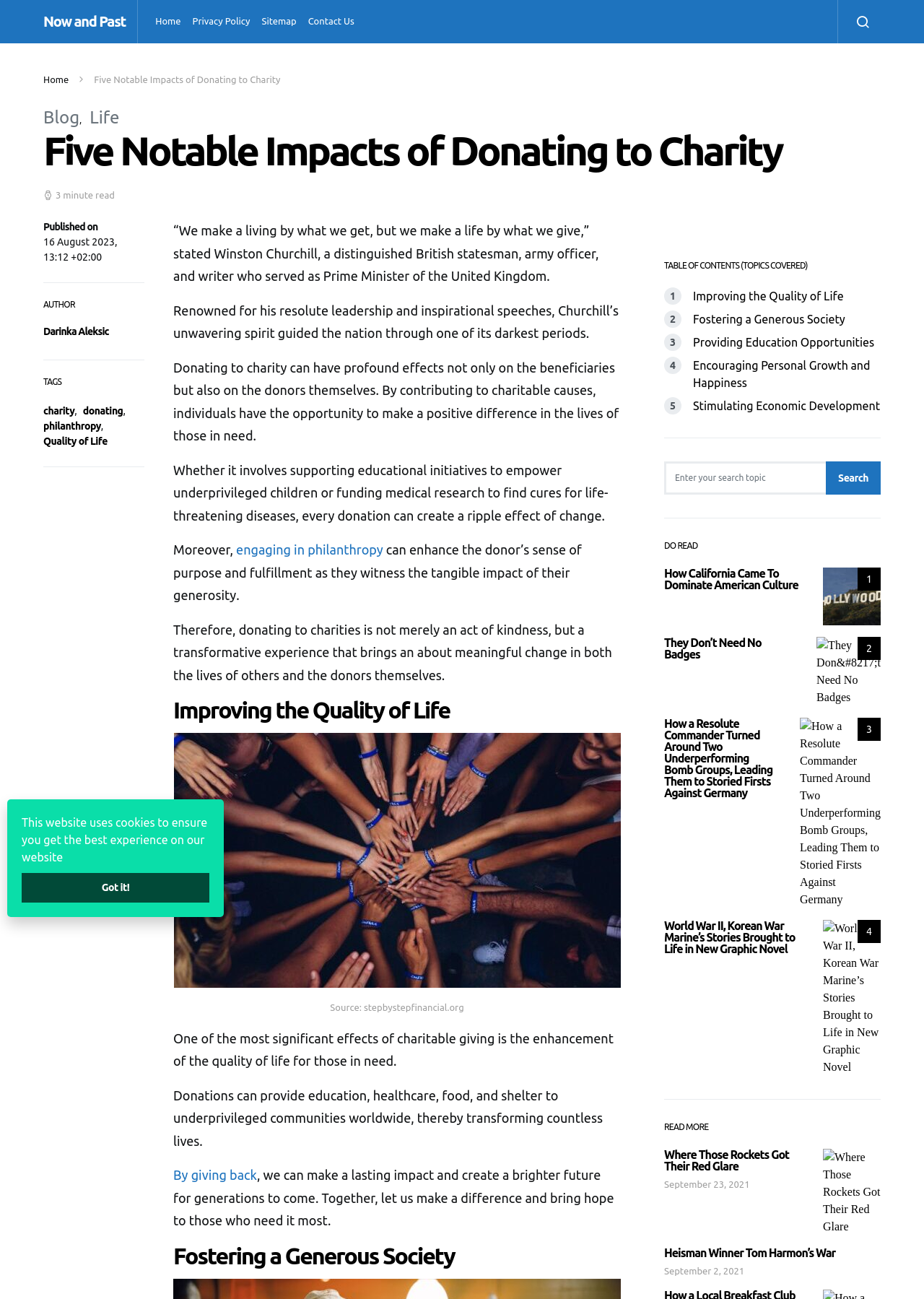Select the bounding box coordinates of the element I need to click to carry out the following instruction: "Search for something".

[0.721, 0.325, 0.894, 0.346]